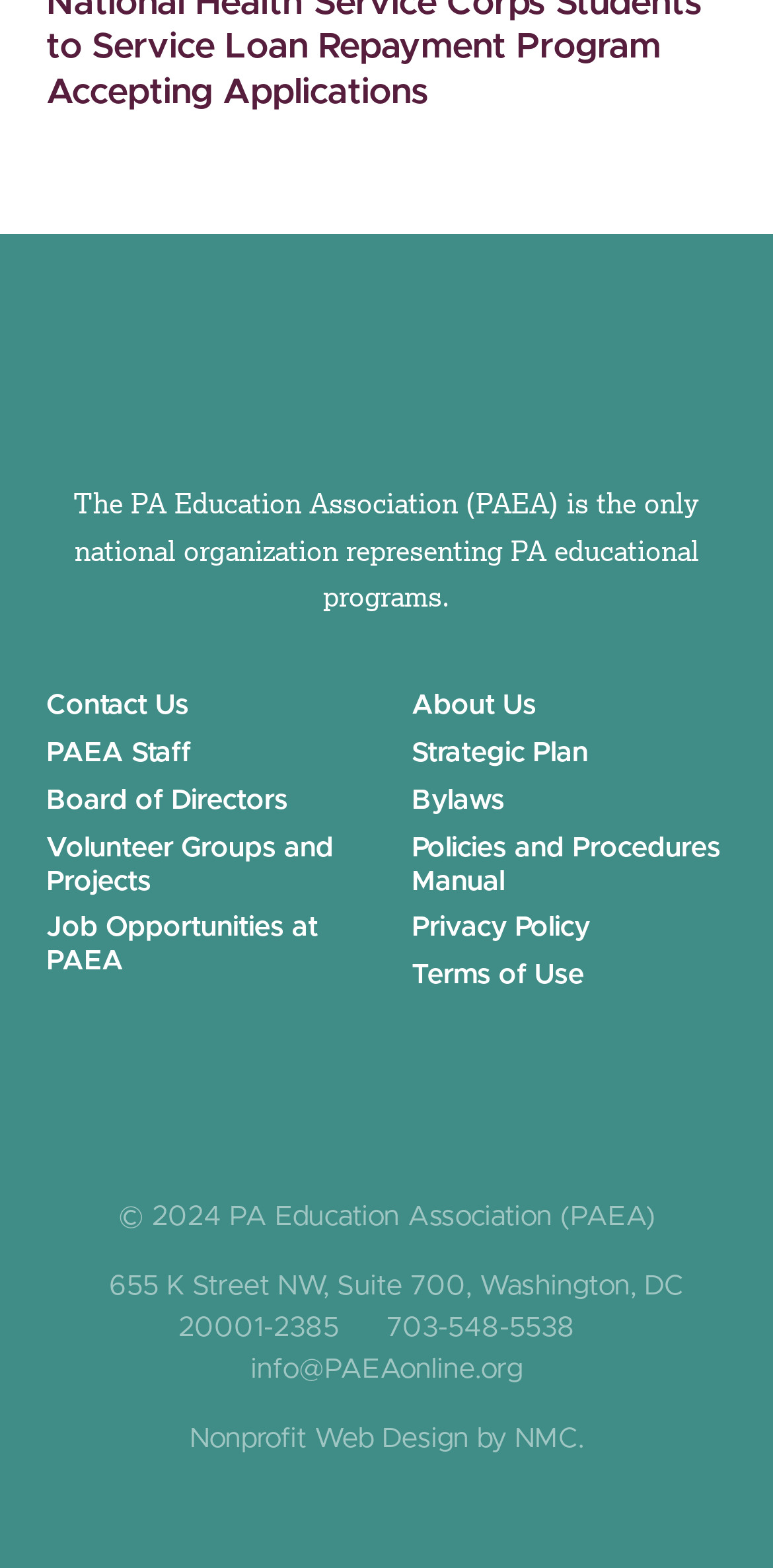Locate the bounding box coordinates of the element's region that should be clicked to carry out the following instruction: "View the PAEA Staff page". The coordinates need to be four float numbers between 0 and 1, i.e., [left, top, right, bottom].

[0.06, 0.472, 0.247, 0.489]